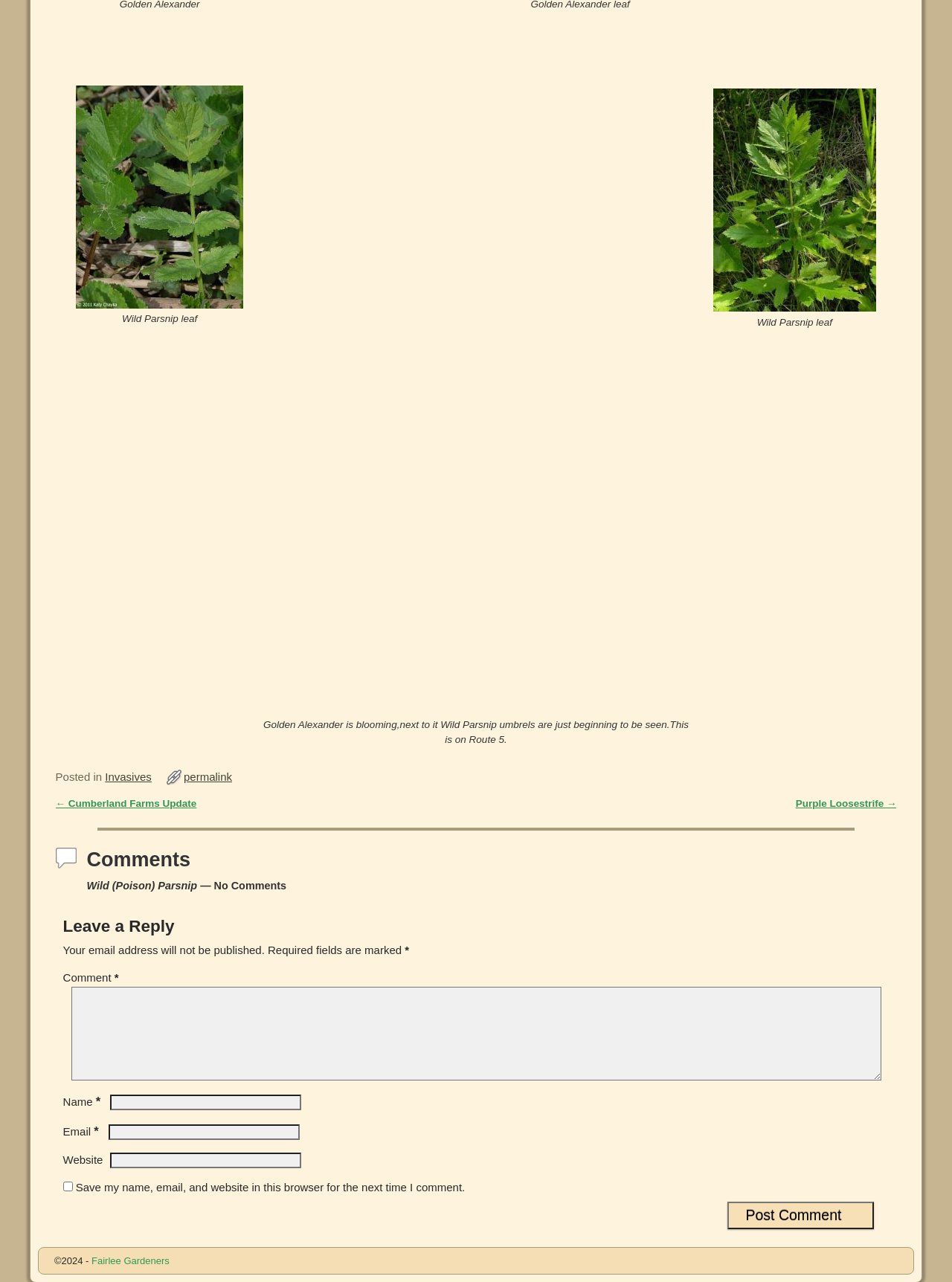Provide a one-word or brief phrase answer to the question:
What is the name of the plant with blooming flowers?

Golden Alexander